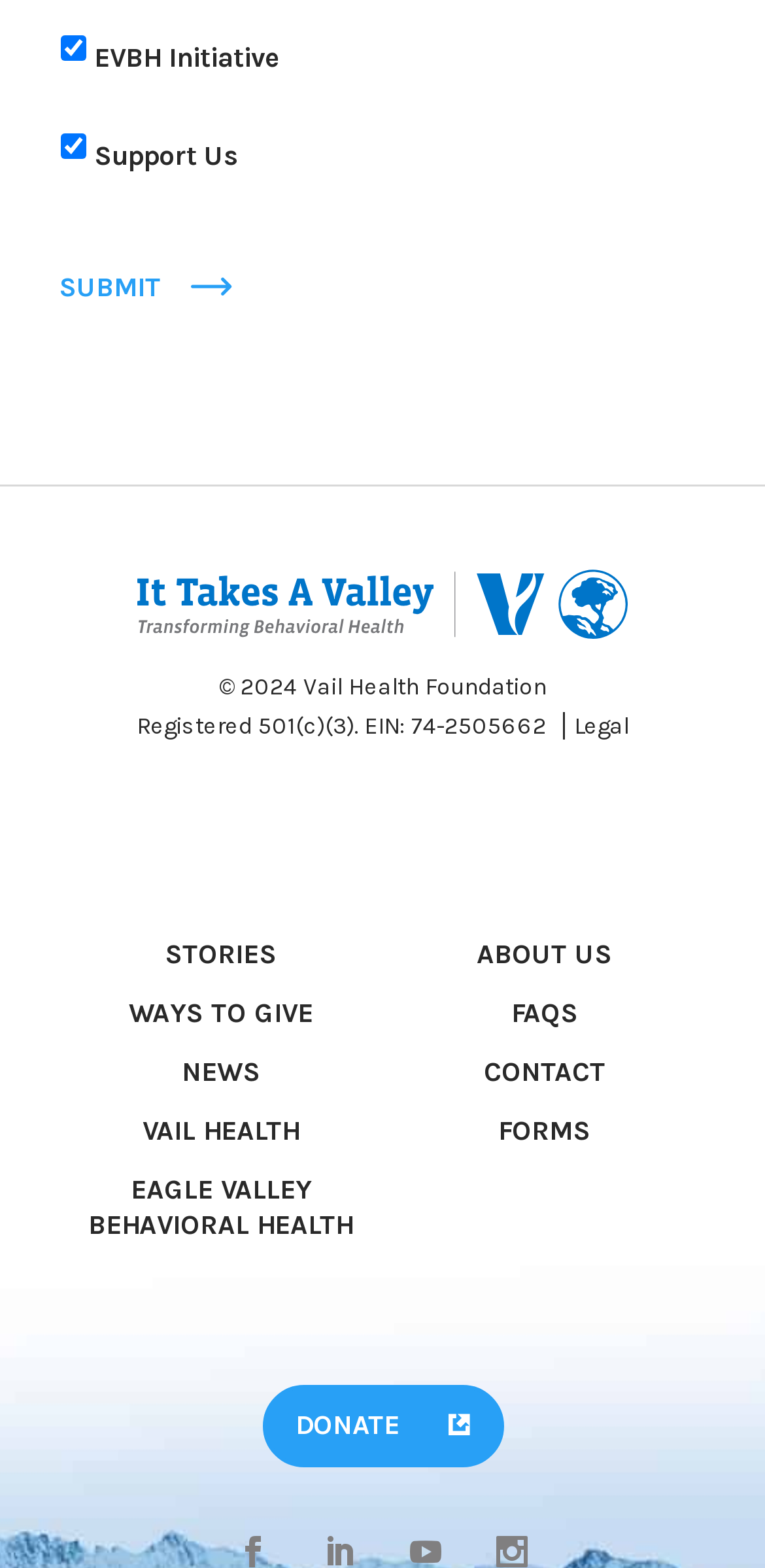Identify the bounding box coordinates of the region I need to click to complete this instruction: "Click the SUBMIT button".

[0.077, 0.16, 0.341, 0.208]